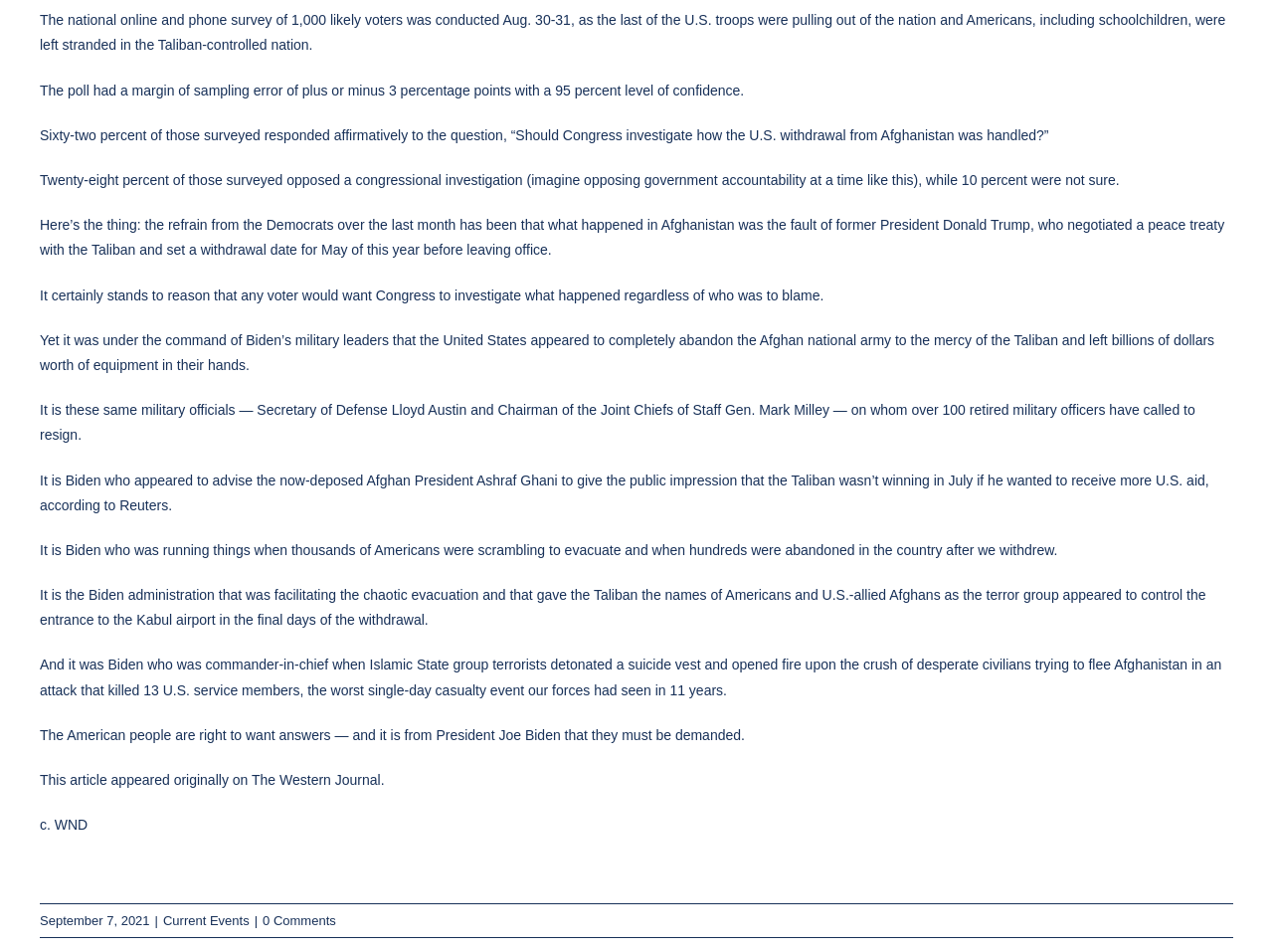How many U.S. service members were killed in the Islamic State group attack?
Ensure your answer is thorough and detailed.

The text mentions, 'an attack that killed 13 U.S. service members, the worst single-day casualty event our forces had seen in 11 years.' This indicates that 13 U.S. service members were killed in the attack.